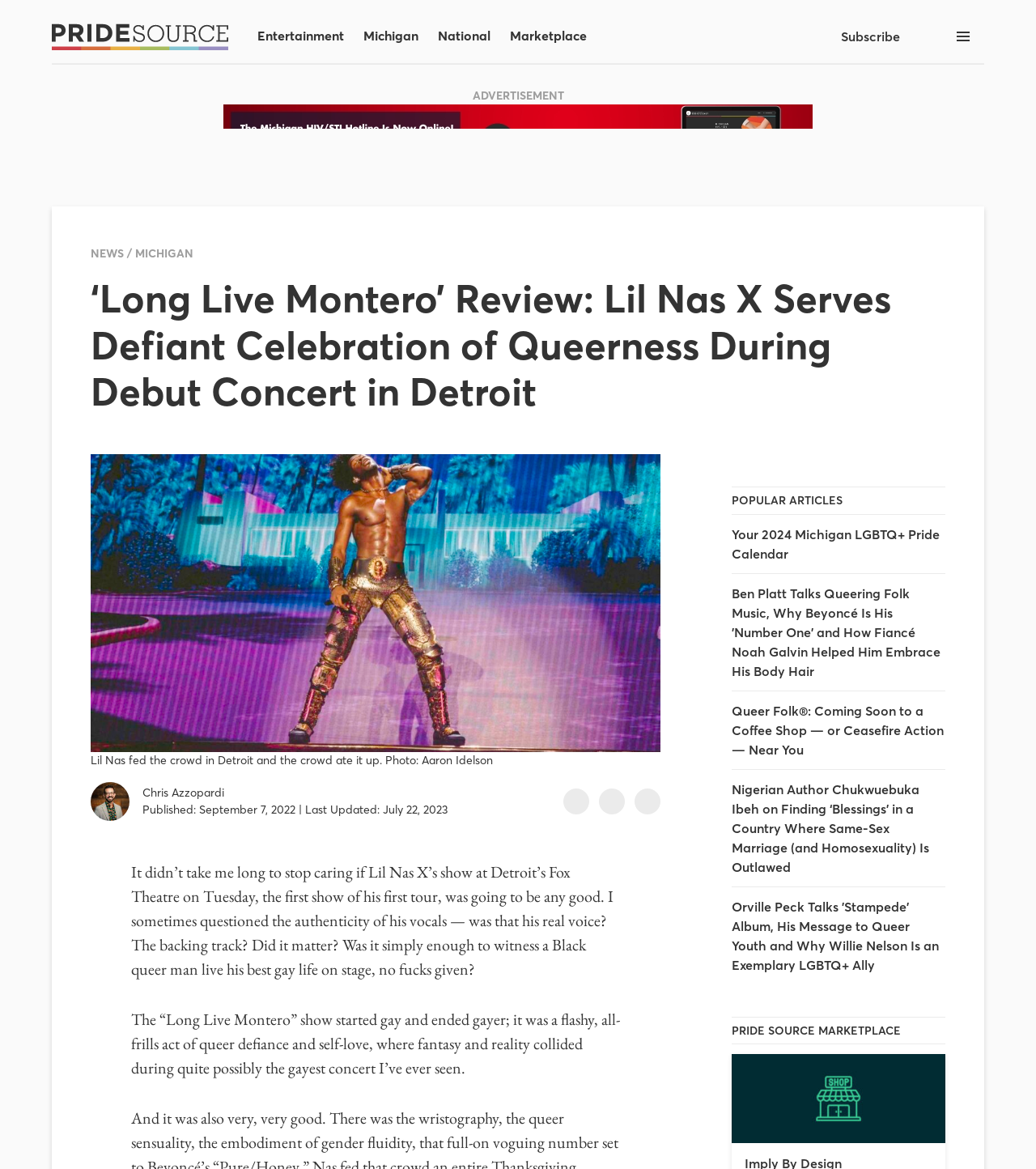Generate a detailed explanation of the webpage's features and information.

This webpage is a review of Lil Nas X's debut concert in Detroit, titled "‘Long Live Montero’ Review: Lil Nas X Serves Defiant Celebration of Queerness During Debut Concert in Detroit". At the top of the page, there is a navigation menu with links to "Skip to Content", "Pride Source Logo", "Entertainment", "Michigan", "National", and "Marketplace". On the right side of the navigation menu, there are links to "Subscribe" and a button with a menu icon.

Below the navigation menu, there is a large advertisement with an image and a header. The advertisement is followed by a breadcrumbs navigation section with links to "NEWS" and "MICHIGAN". The main content of the page is a review article with a heading that matches the page title. The article is accompanied by a large image of Lil Nas X performing on stage, with a caption describing the photo.

The article itself is a personal review of the concert, discussing the author's experience and impressions of the show. The text is divided into several paragraphs, with a clear and easy-to-read formatting.

On the right side of the article, there are several links to share the article on social media platforms, including Facebook, Twitter, and Email. Below the article, there are several popular articles listed, including "Your 2024 Michigan LGBTQ+ Pride Calendar" and "Ben Platt Talks Queering Folk Music, Why Beyoncé Is His 'Number One' and How Fiancé Noah Galvin Helped Him Embrace His Body Hair".

At the bottom of the page, there is a section titled "PRIDE SOURCE MARKETPLACE" with a link to a directory. The directory has an image associated with it.